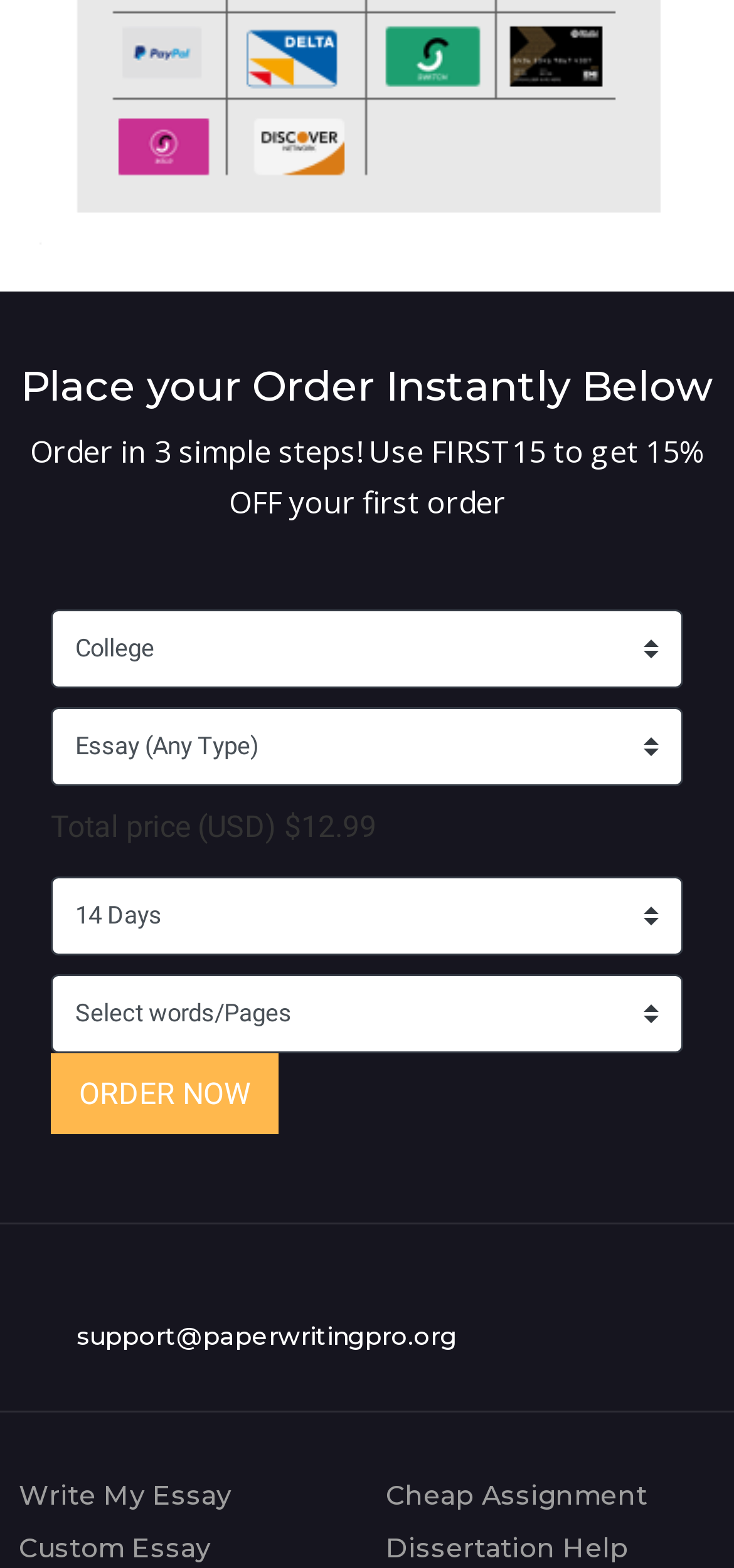Answer the question using only one word or a concise phrase: What is the support email?

support@paperwritingpro.org